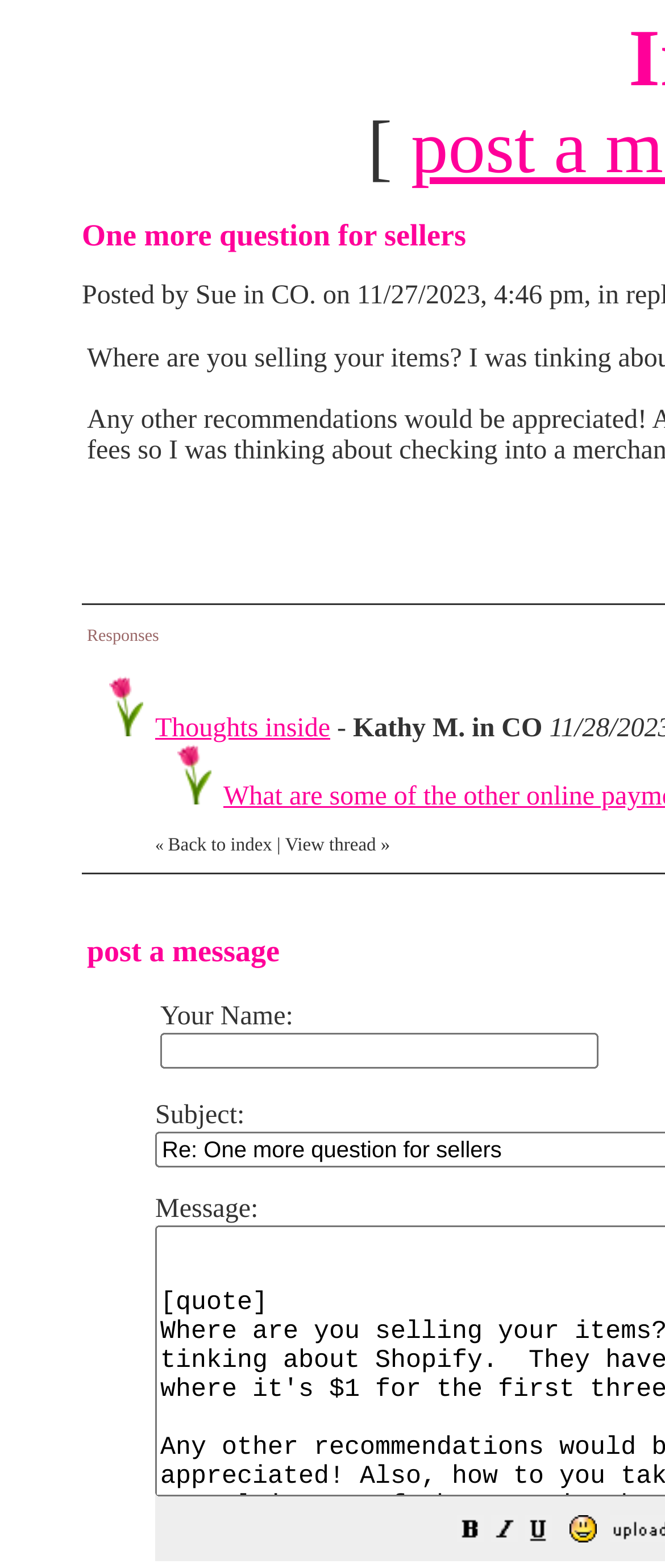Analyze the image and give a detailed response to the question:
Who is the author of the current message?

The author of the current message is 'Kathy M.' which is indicated by the text 'Kathy M. in CO' below the topic of the discussion.